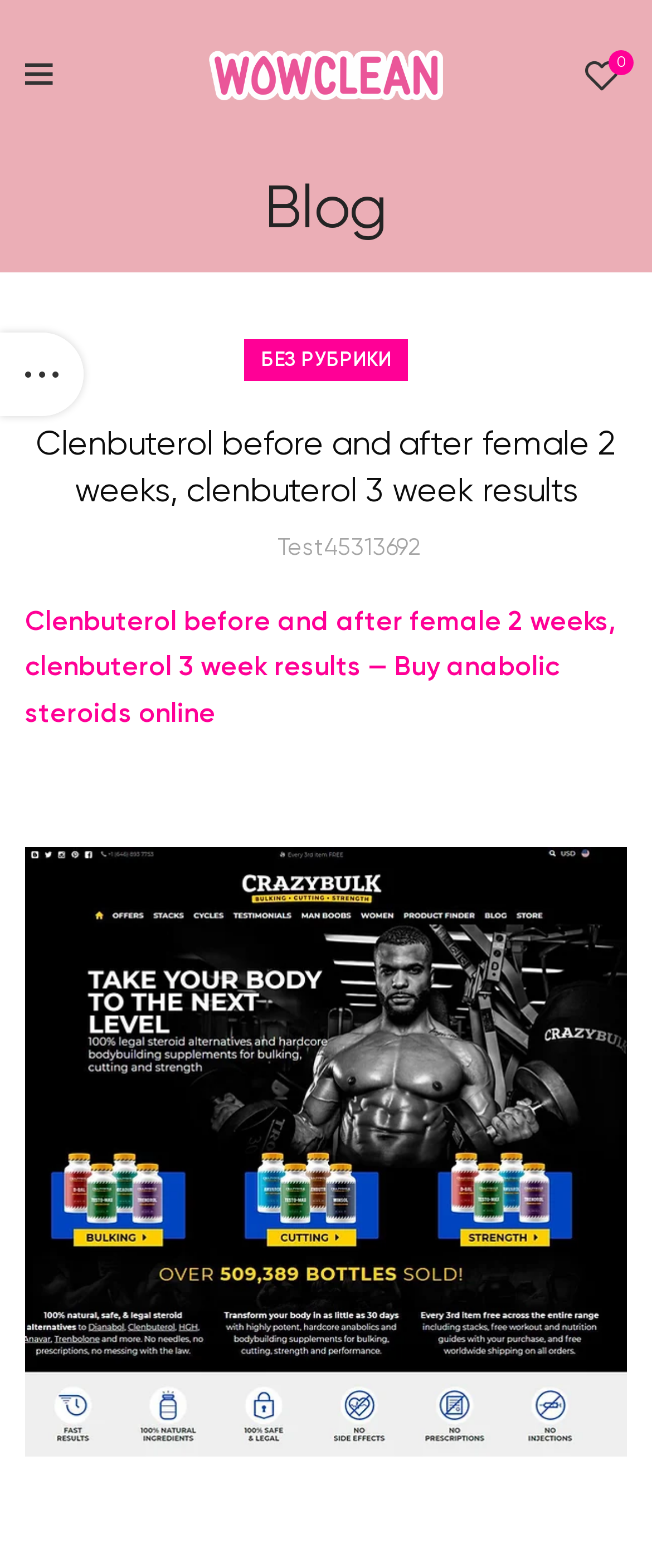What is the name of the author?
Please answer the question with a single word or phrase, referencing the image.

Test45313692